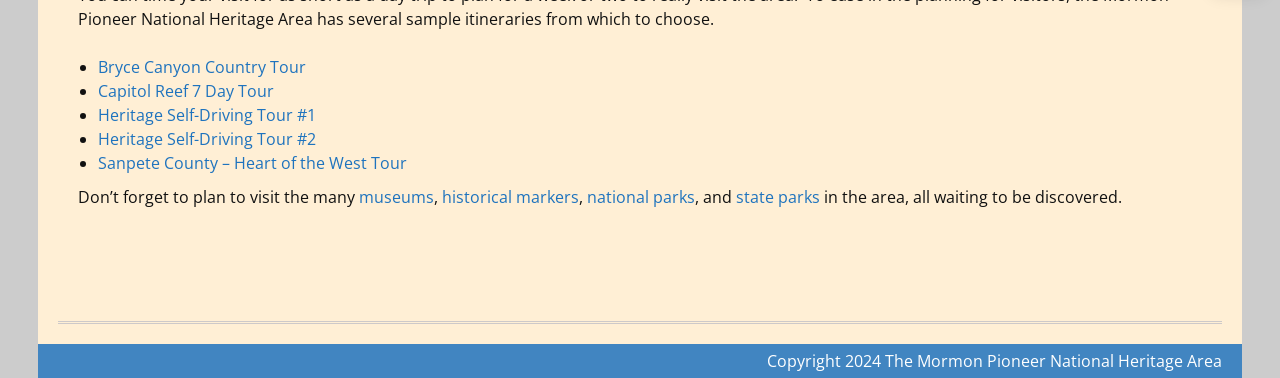Specify the bounding box coordinates of the area to click in order to follow the given instruction: "Browse other topics in Career Advice."

None